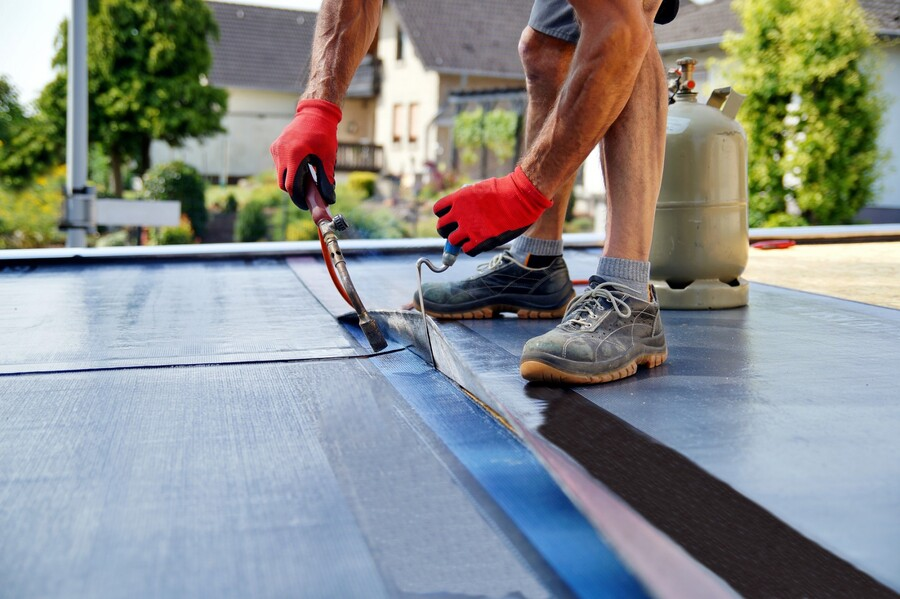What is the focus of the company's commitment?
Answer with a single word or phrase, using the screenshot for reference.

Quality installation and maintenance